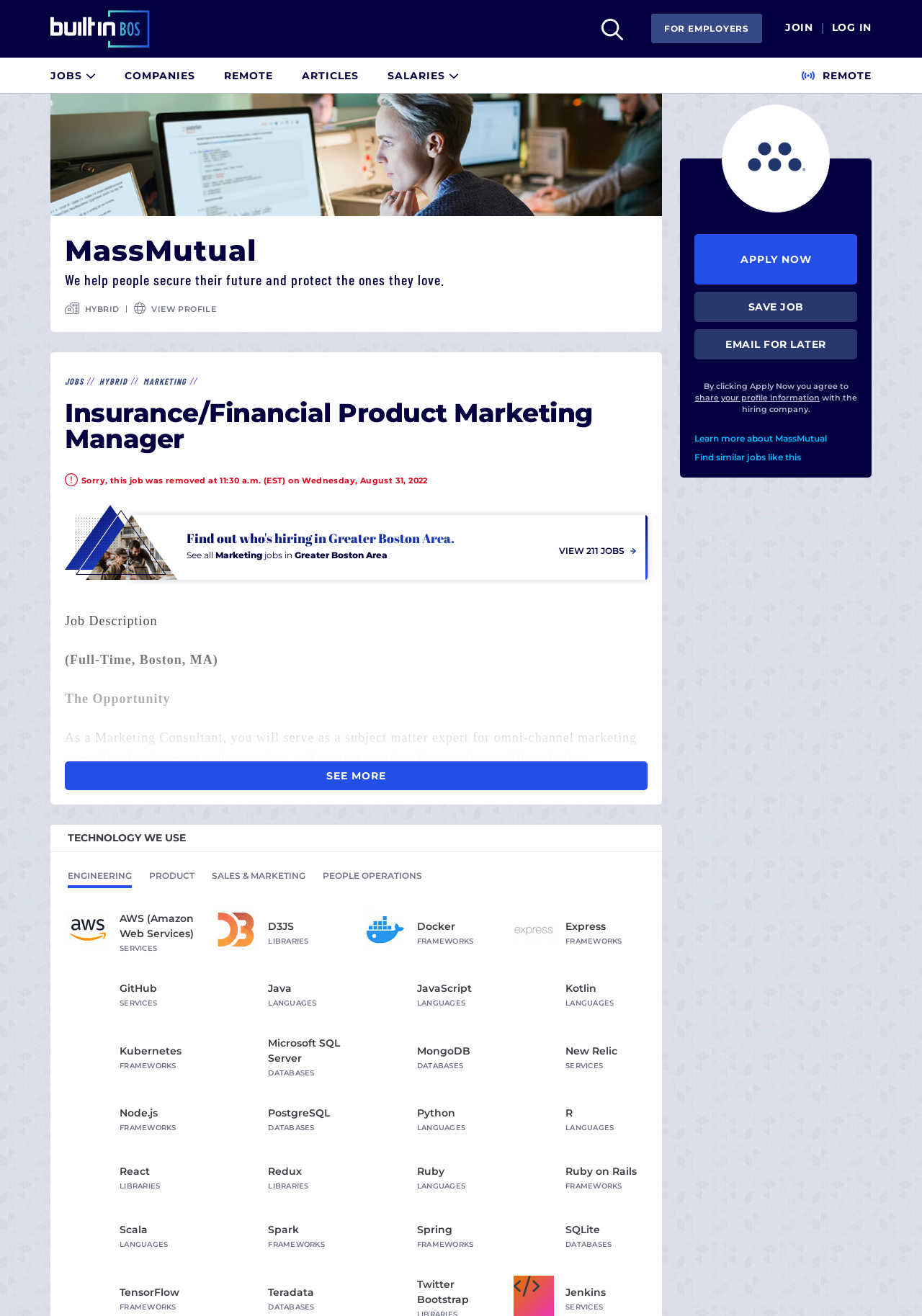Provide the bounding box coordinates of the UI element that matches the description: "Remote".

[0.87, 0.044, 0.945, 0.069]